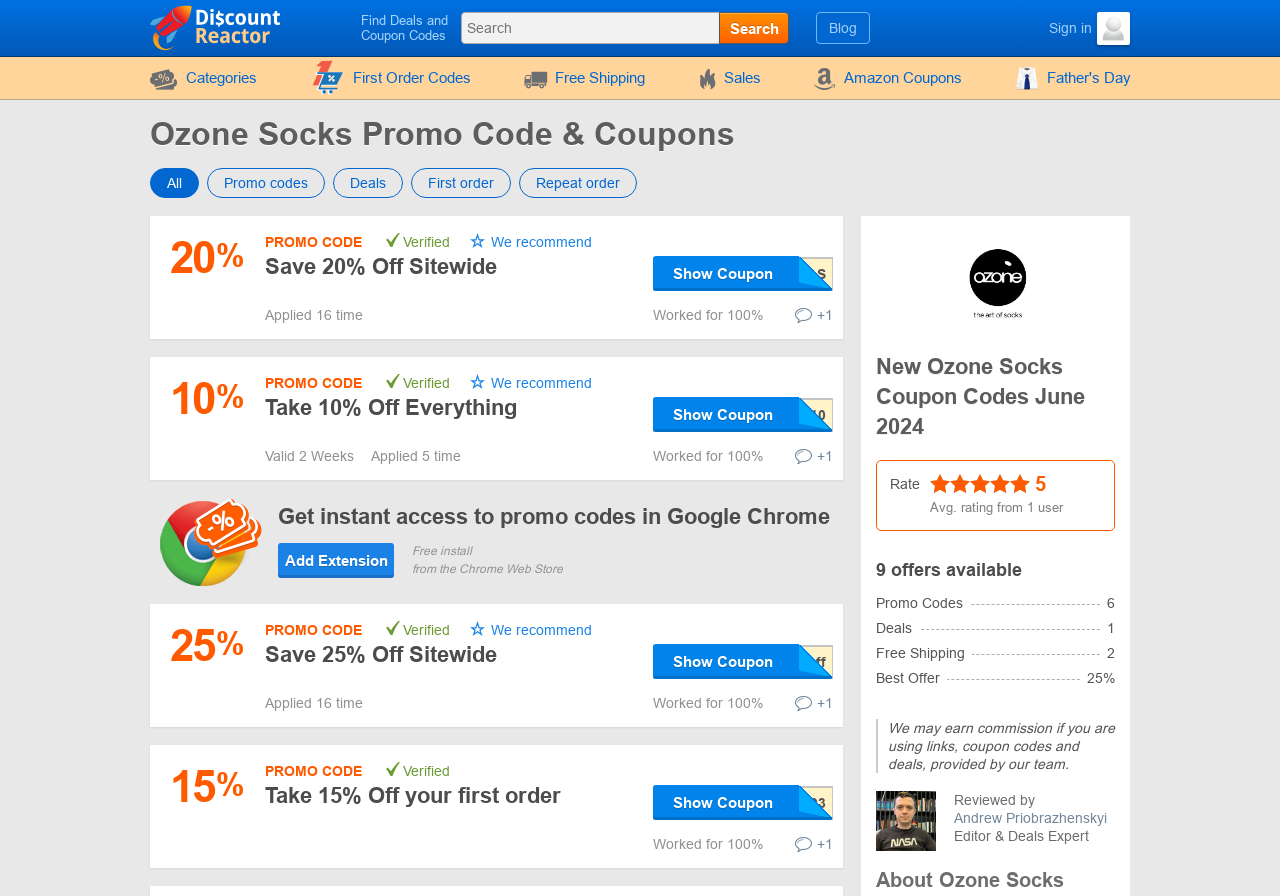Find the bounding box coordinates for the area that should be clicked to accomplish the instruction: "Save 20% Off Sitewide".

[0.207, 0.283, 0.388, 0.311]